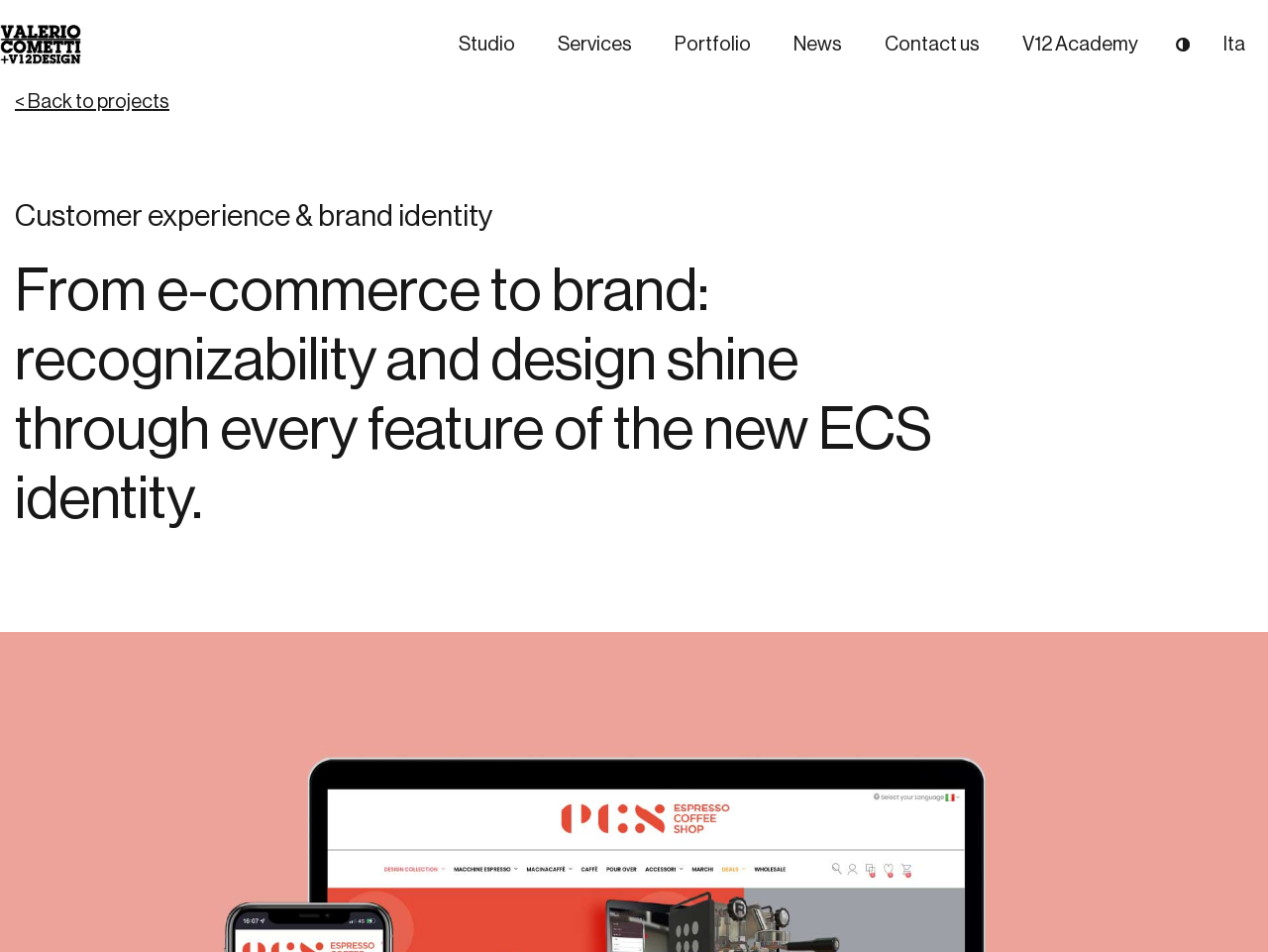Summarize the webpage in an elaborate manner.

The webpage is about the Espresso Coffee Shop's customer experience and brand identity, designed by Valerio Cometti and V12 Design, a studio based in Milan. 

At the top left corner, there is a logo image with a corresponding link. To the right of the logo, there is a navigation menu consisting of seven links: 'Studio', 'Services', 'Portfolio', 'News', 'Contact us', 'V12 Academy', and a language selection link with a dot and 'Ita' options. 

Below the navigation menu, there is a link to go back to projects, accompanied by a brief title 'Customer experience & brand identity'. 

Further down, there is a heading that summarizes the project, stating that the new ECS identity shines through every feature, from e-commerce to brand, with recognizability and design.